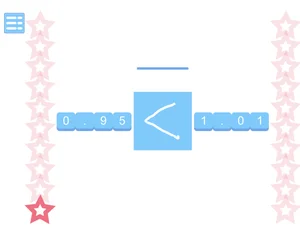What is the purpose of this educational activity?
Look at the image and construct a detailed response to the question.

The purpose of this educational activity, 'Maths Games - Compare Decimals Game', is to help users, particularly students, develop their understanding of decimal numbers and their value comparisons by engaging them in interactive exercises.